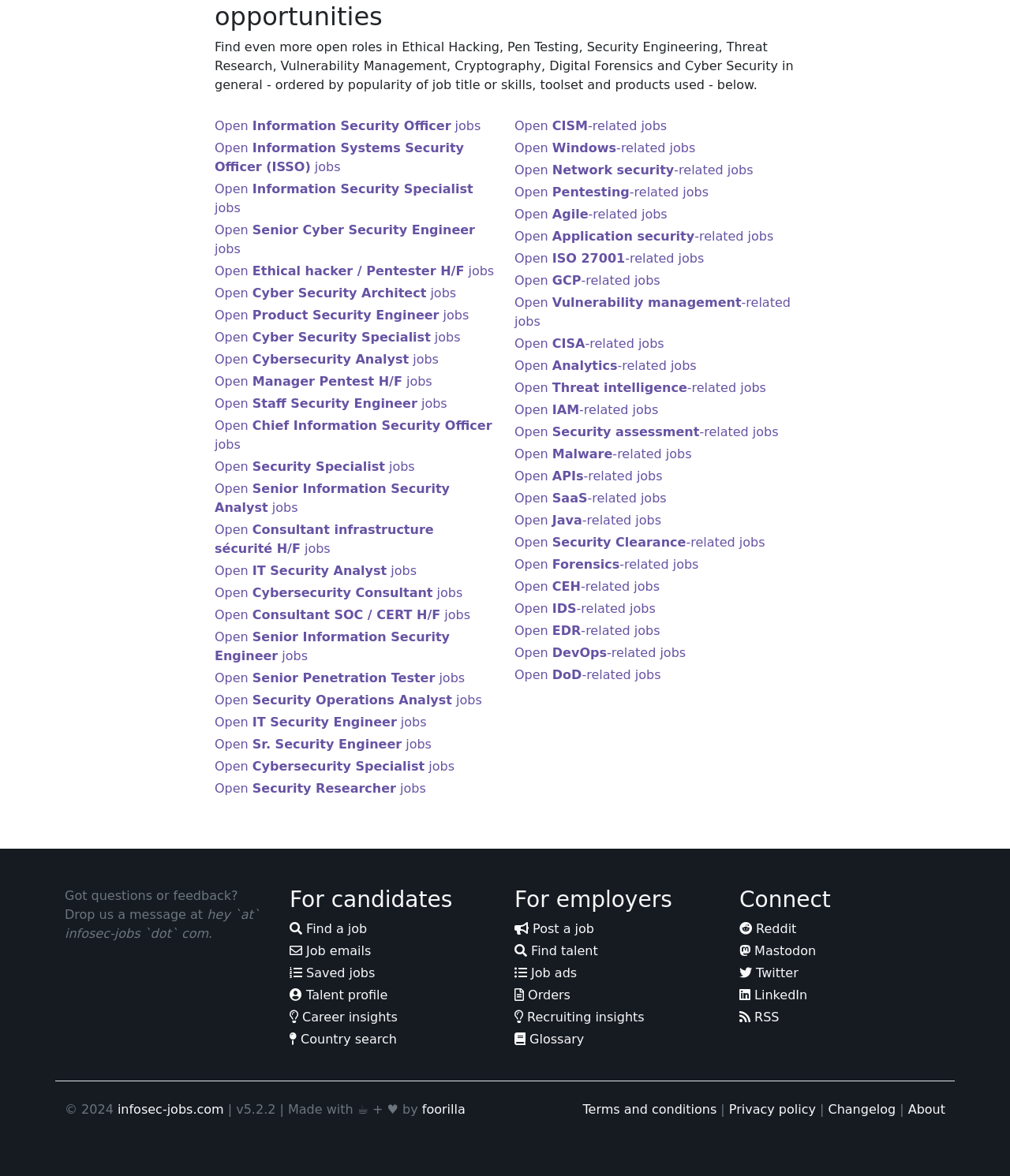Show the bounding box coordinates for the HTML element as described: "Orders".

[0.509, 0.839, 0.565, 0.852]